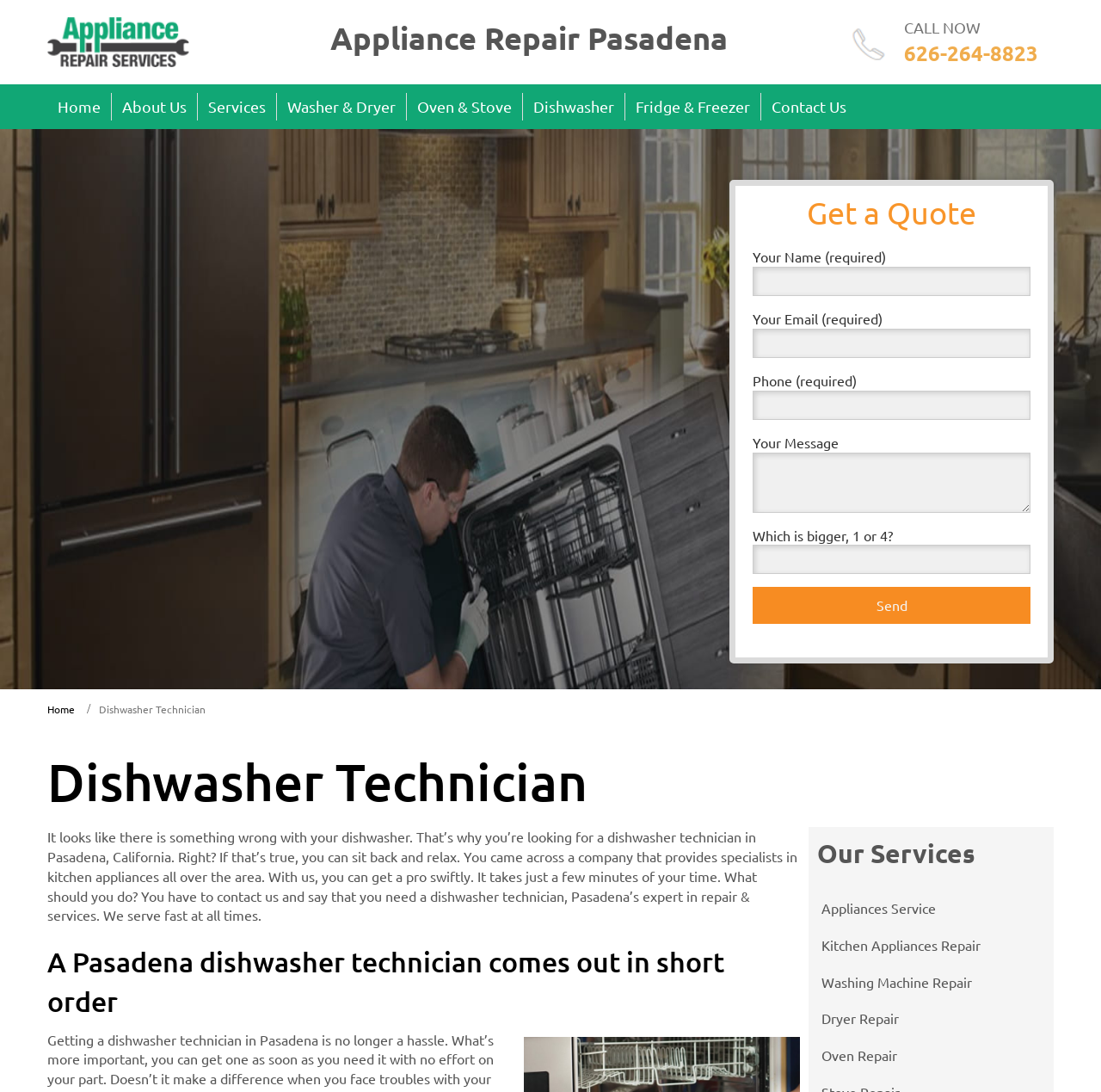Specify the bounding box coordinates for the region that must be clicked to perform the given instruction: "Click the 'Send' button".

[0.684, 0.538, 0.936, 0.571]